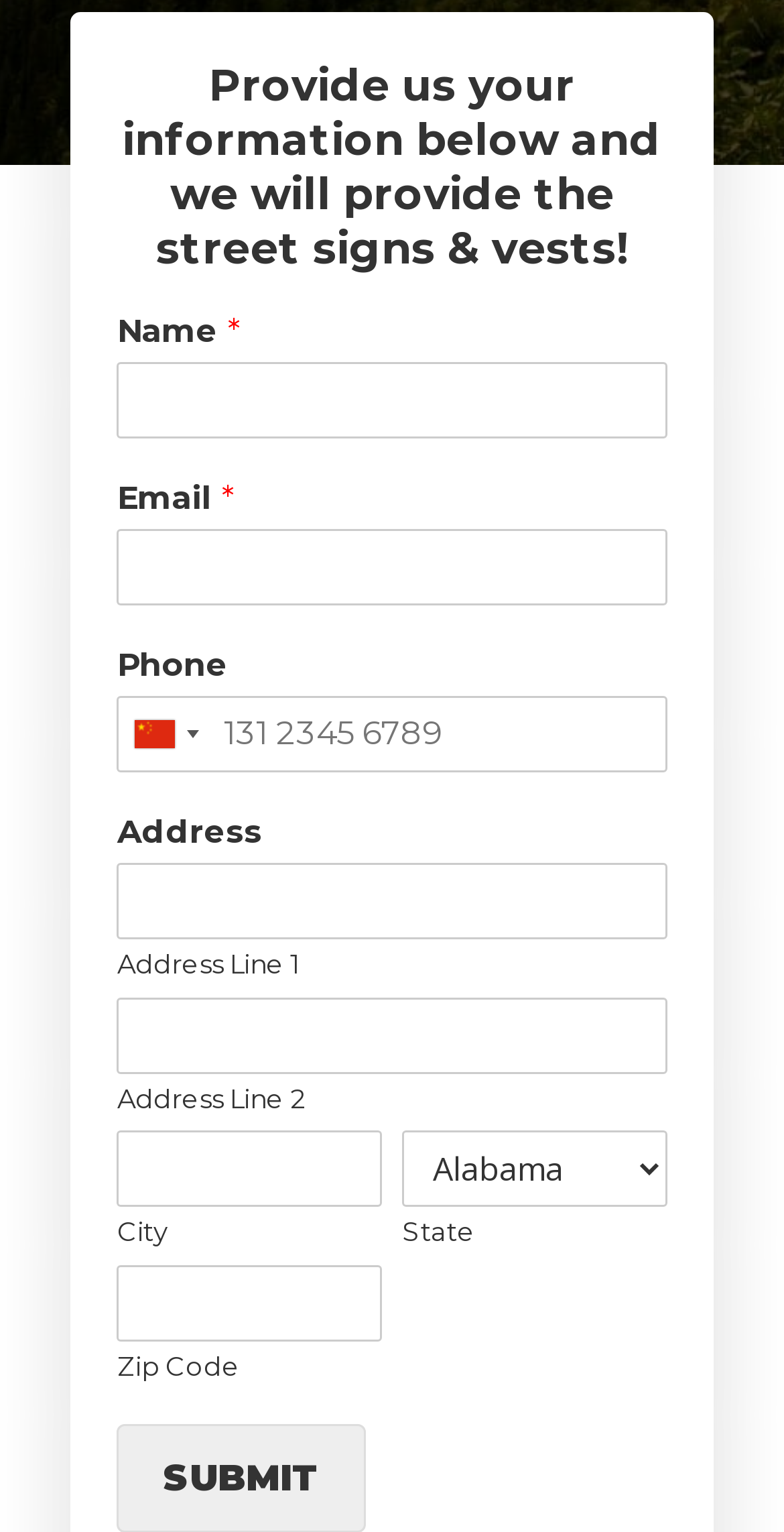Locate the coordinates of the bounding box for the clickable region that fulfills this instruction: "Enter your name".

[0.15, 0.237, 0.85, 0.287]